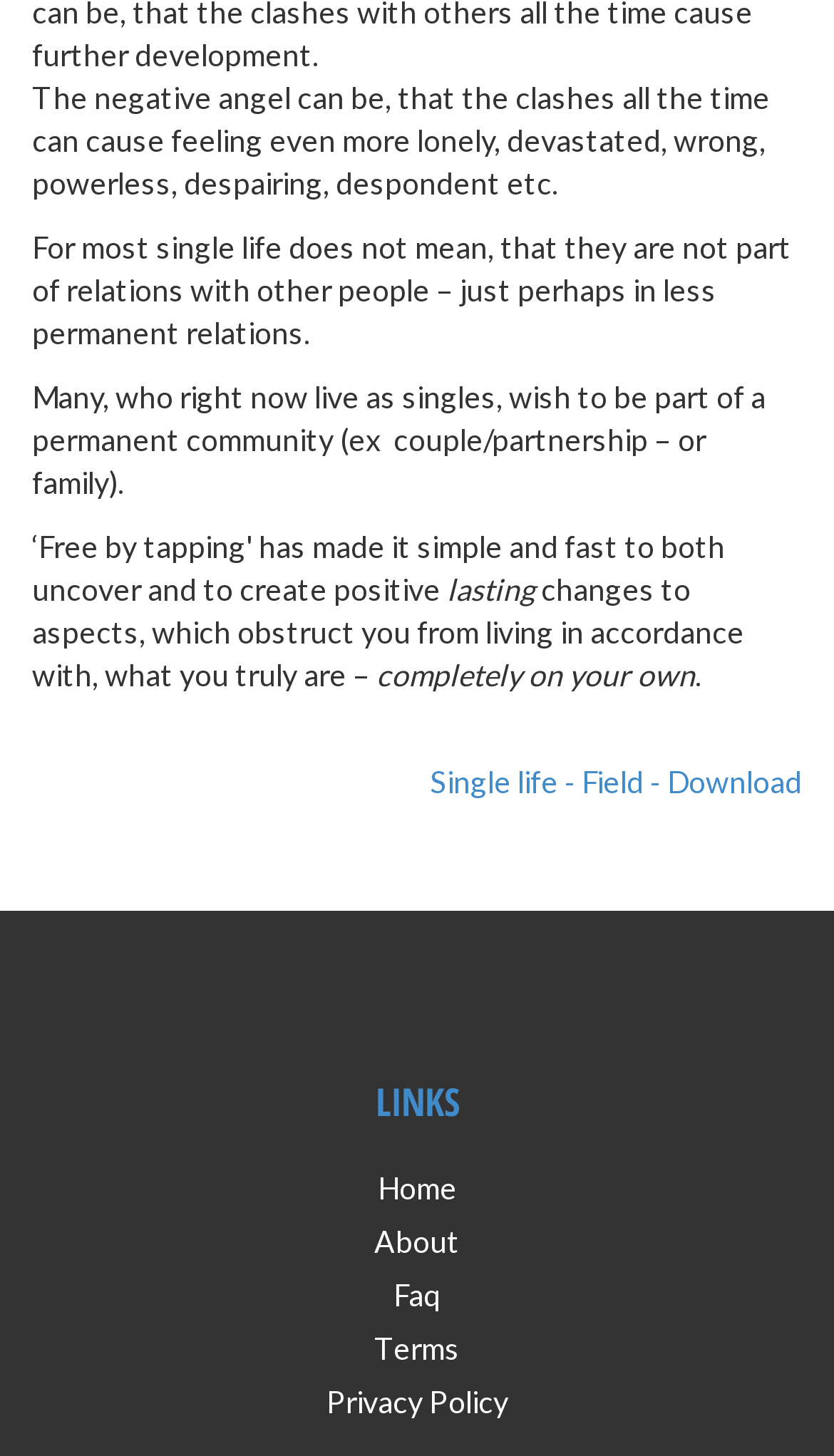Identify the bounding box of the HTML element described as: "Home".

[0.453, 0.803, 0.547, 0.827]